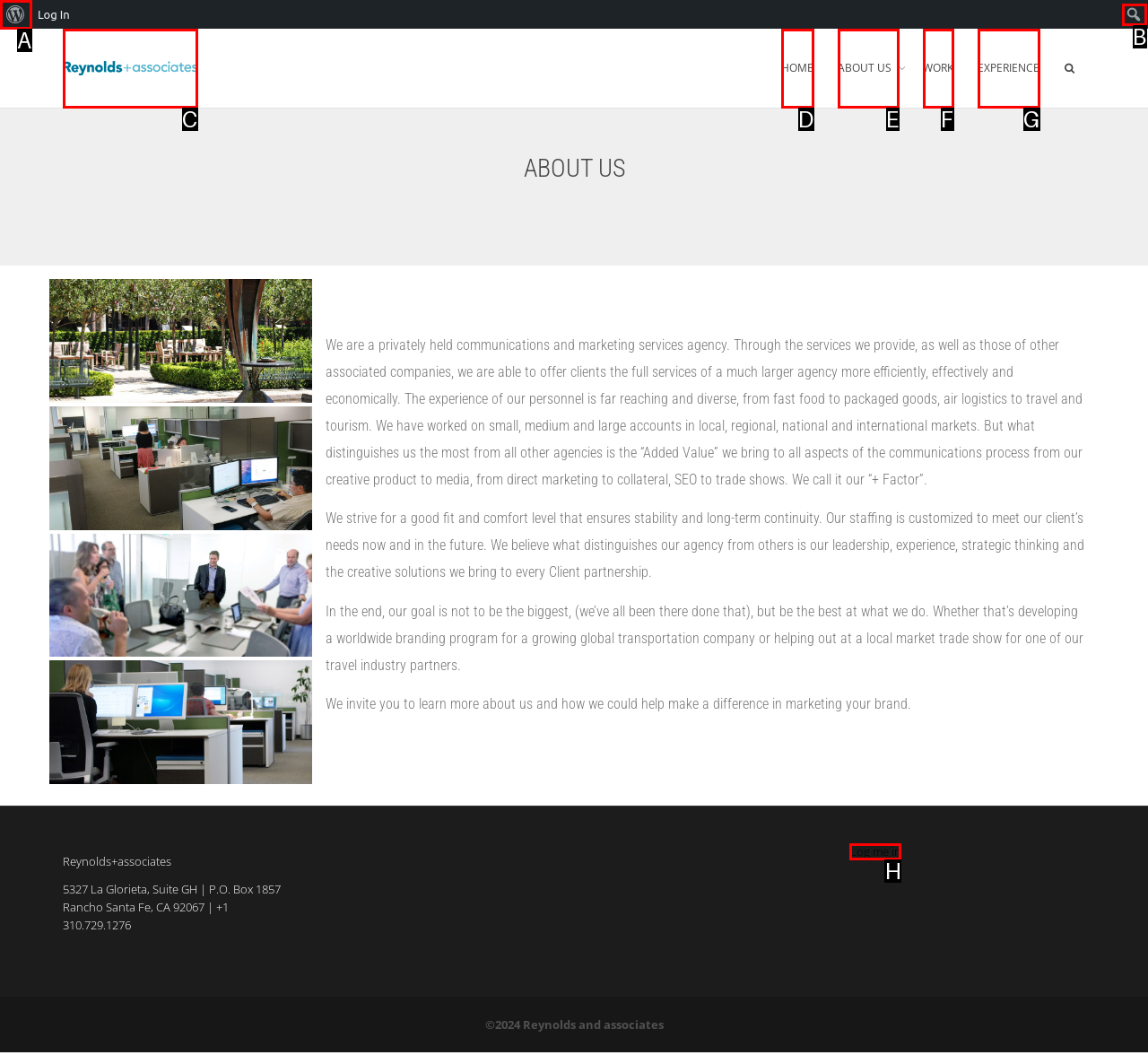Tell me which letter corresponds to the UI element that should be clicked to fulfill this instruction: Click the Log me in link
Answer using the letter of the chosen option directly.

H